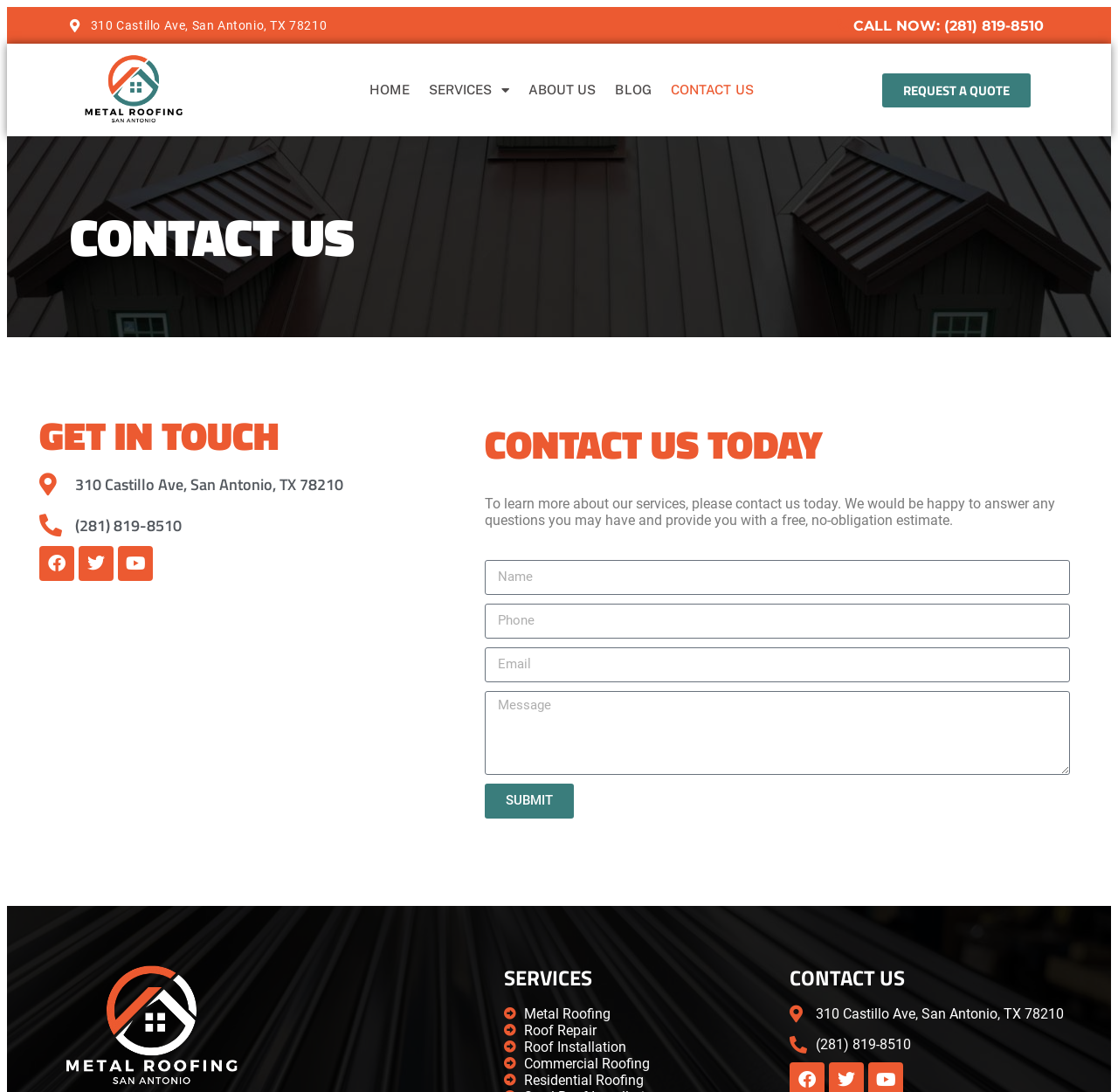Could you provide the bounding box coordinates for the portion of the screen to click to complete this instruction: "Click the SUBMIT button"?

[0.434, 0.718, 0.513, 0.75]